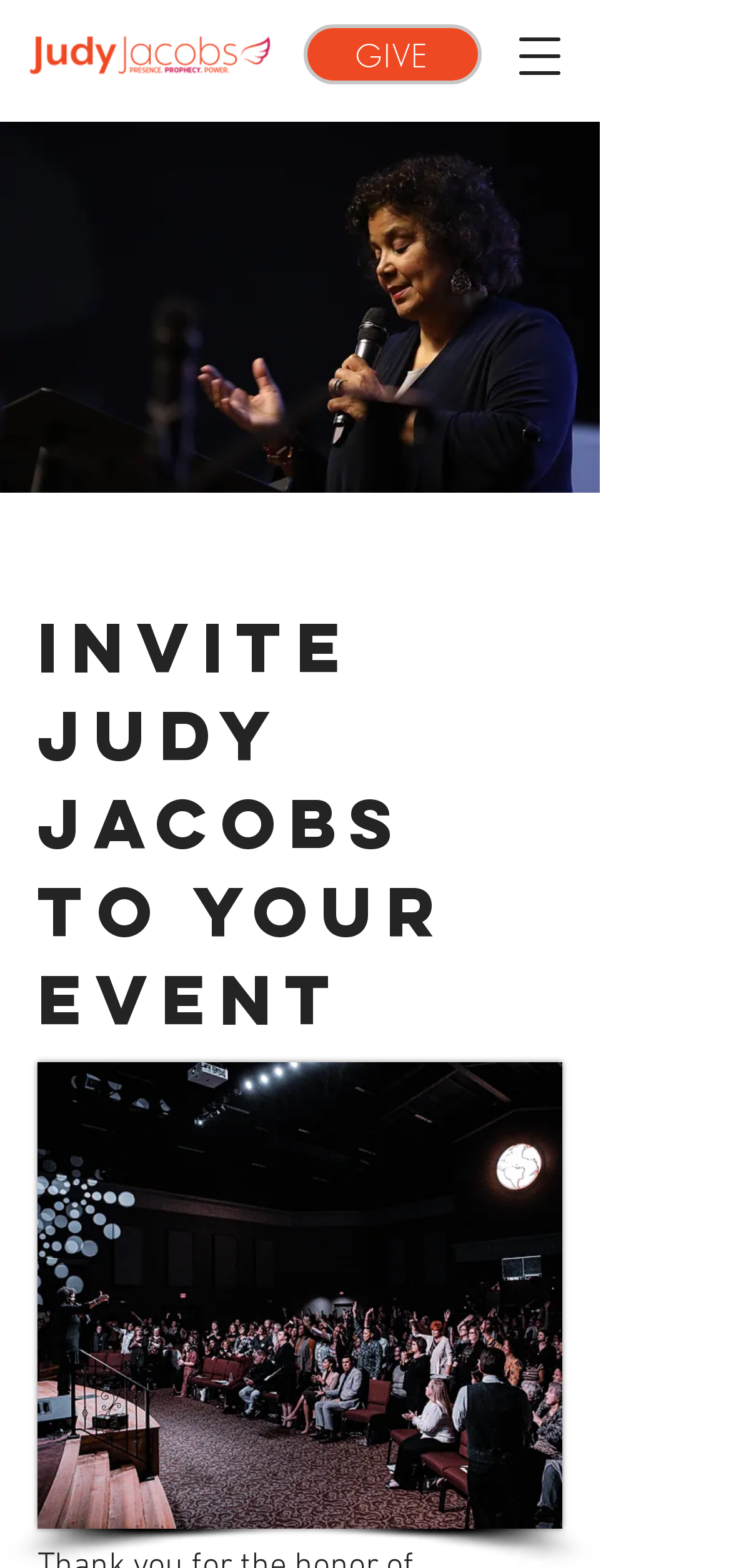Answer this question in one word or a short phrase: What is the purpose of the button?

Open navigation menu